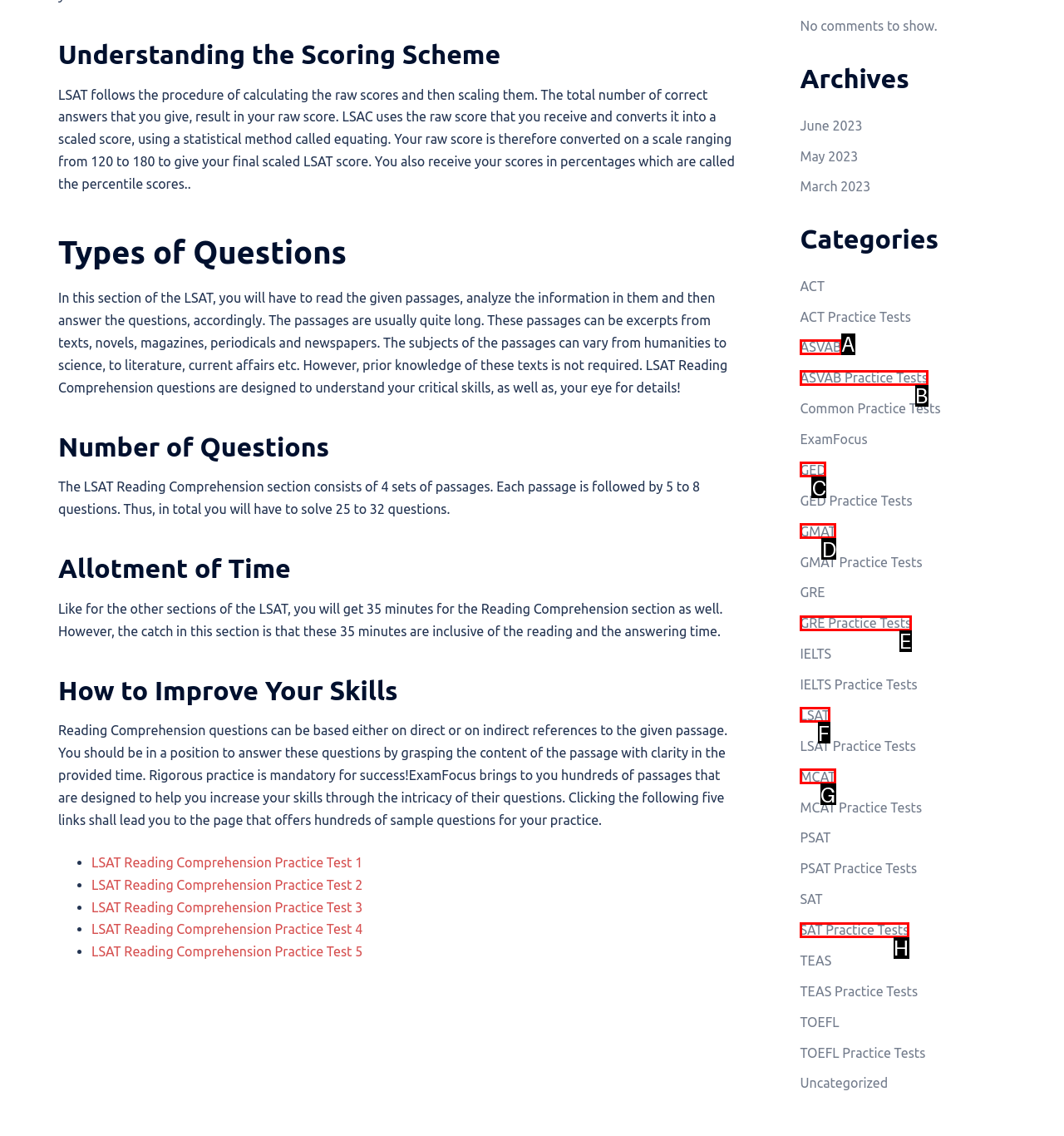From the provided choices, determine which option matches the description: ASVAB Practice Tests. Respond with the letter of the correct choice directly.

B